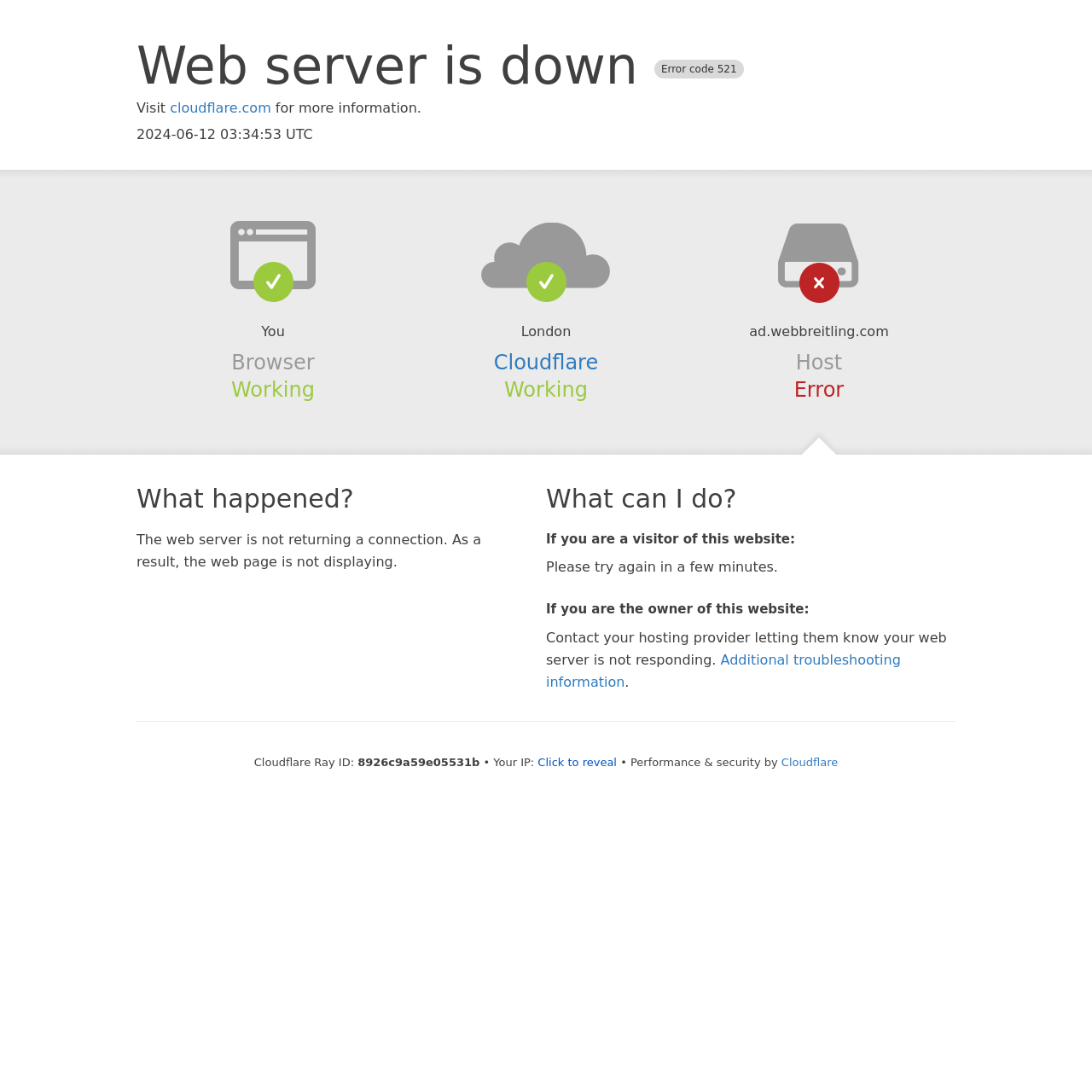Provide the bounding box coordinates of the HTML element this sentence describes: "cloudflare.com". The bounding box coordinates consist of four float numbers between 0 and 1, i.e., [left, top, right, bottom].

[0.156, 0.092, 0.248, 0.107]